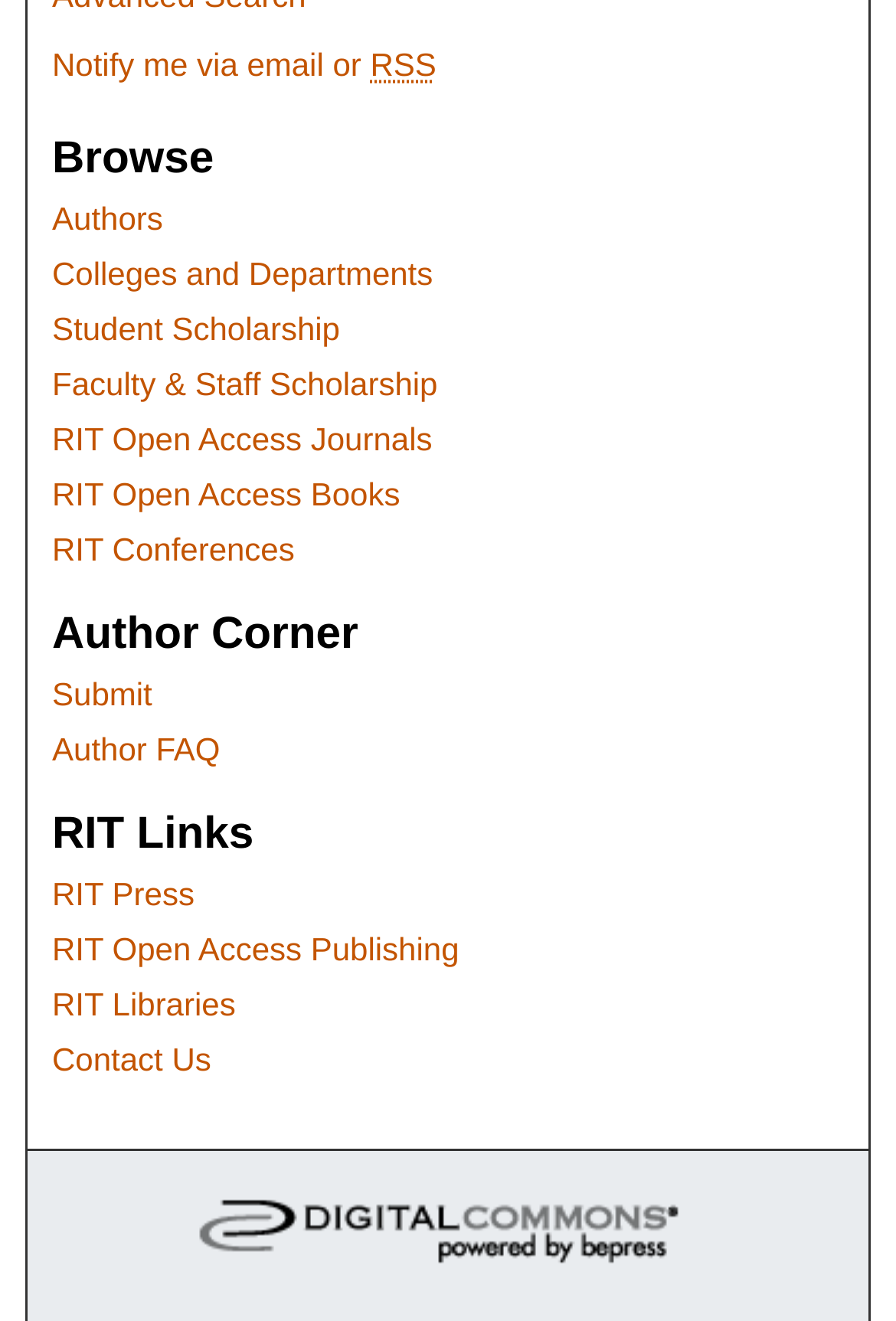Bounding box coordinates are specified in the format (top-left x, top-left y, bottom-right x, bottom-right y). All values are floating point numbers bounded between 0 and 1. Please provide the bounding box coordinate of the region this sentence describes: RIT Open Access Books

[0.058, 0.36, 0.942, 0.388]